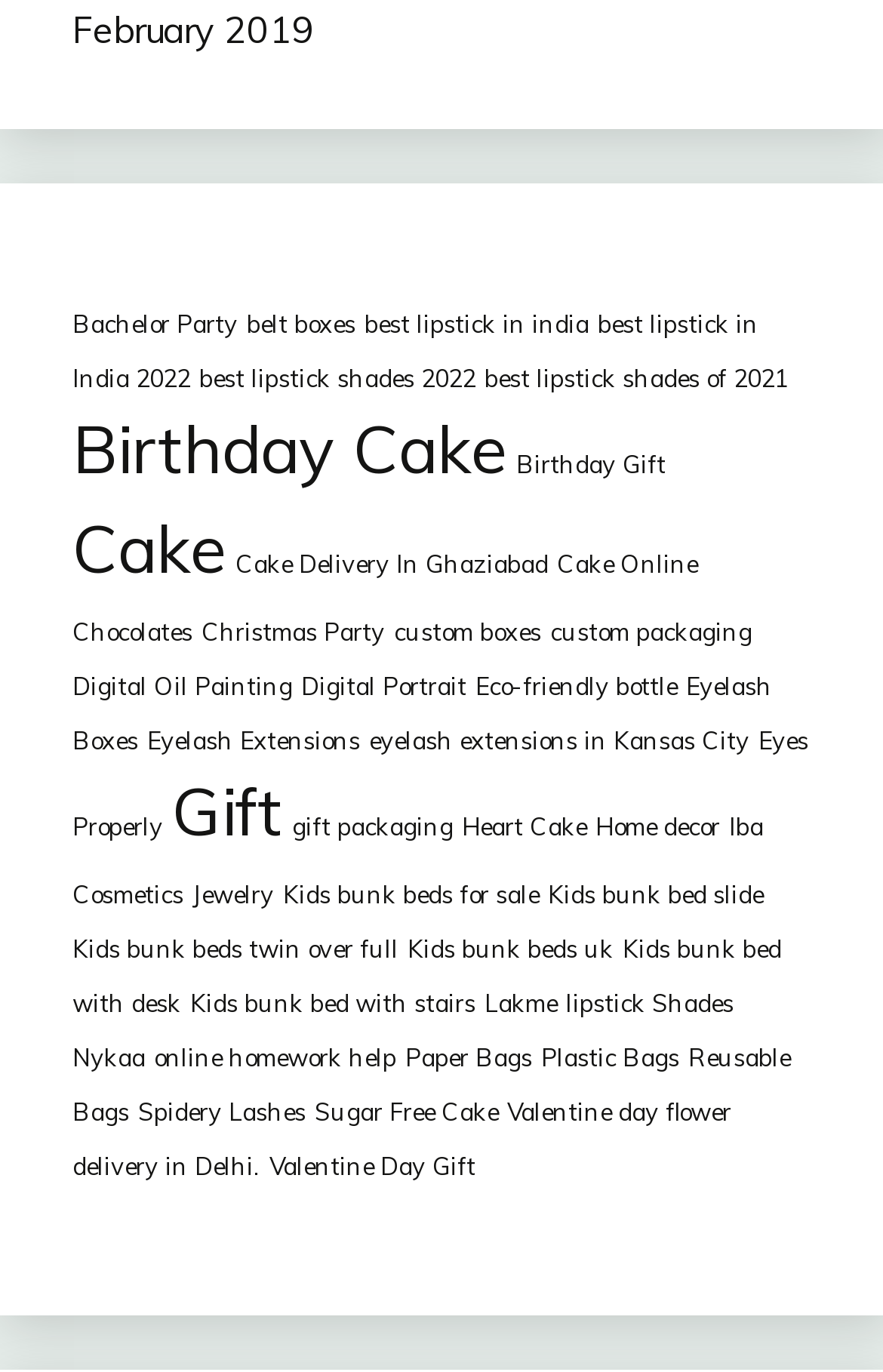How many items are related to 'Cake'?
Using the image as a reference, answer with just one word or a short phrase.

3